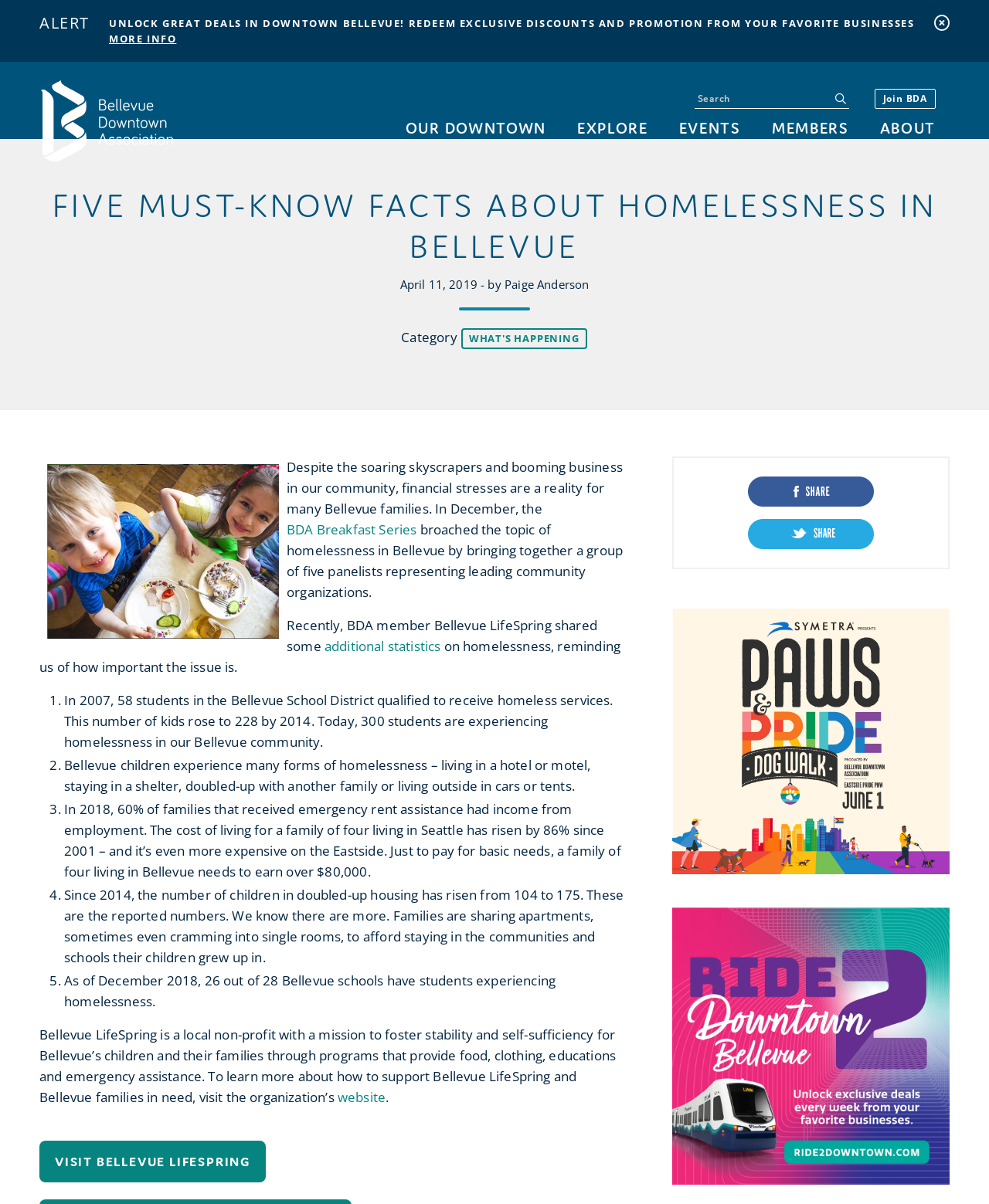Based on the image, please respond to the question with as much detail as possible:
How many students experienced homelessness in Bellevue in 2007?

According to the text, 'In 2007, 58 students in the Bellevue School District qualified to receive homeless services.' This information is found in the first fact about homelessness in Bellevue.